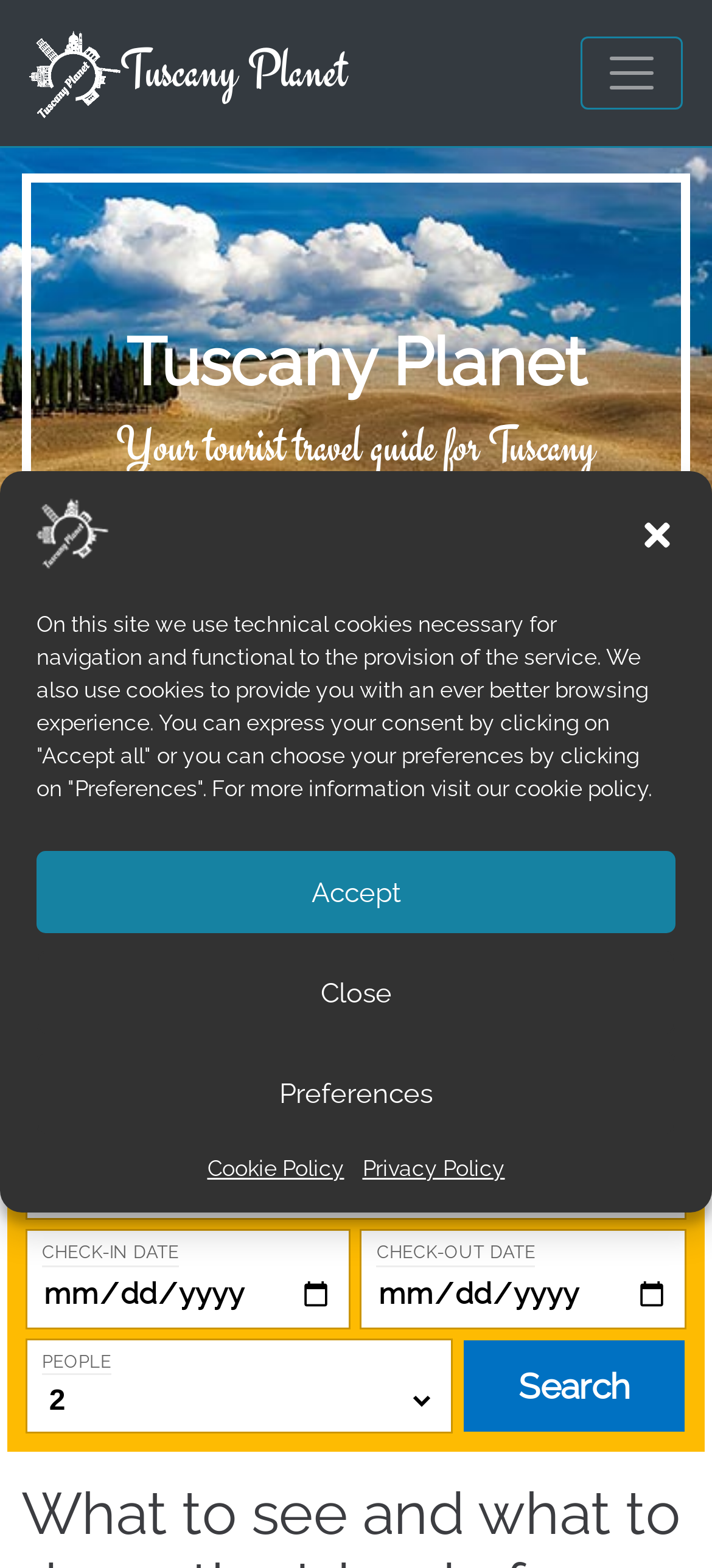Can you find the bounding box coordinates of the area I should click to execute the following instruction: "Toggle navigation"?

[0.815, 0.023, 0.959, 0.07]